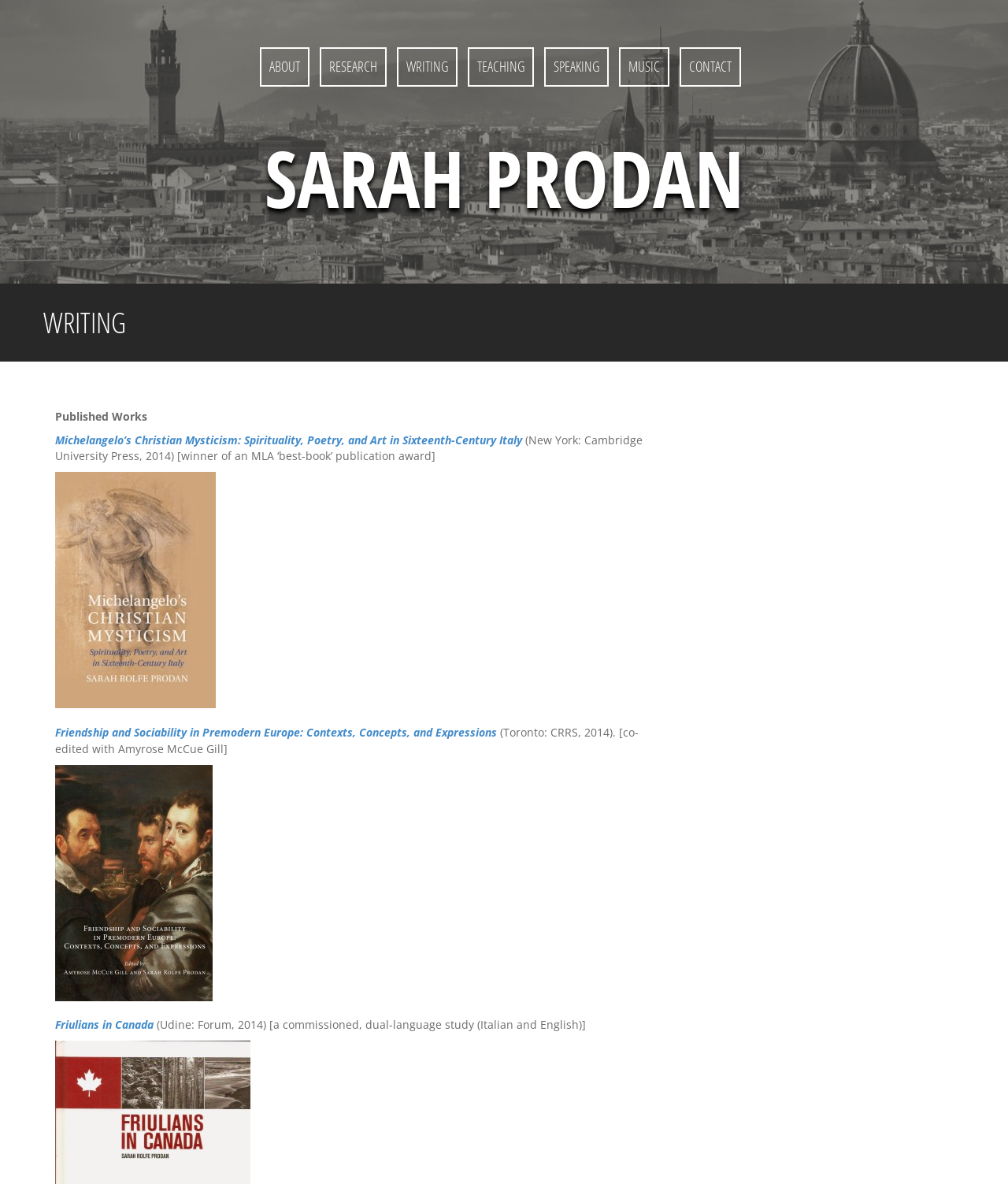Pinpoint the bounding box coordinates of the element to be clicked to execute the instruction: "view published works".

[0.055, 0.346, 0.146, 0.358]